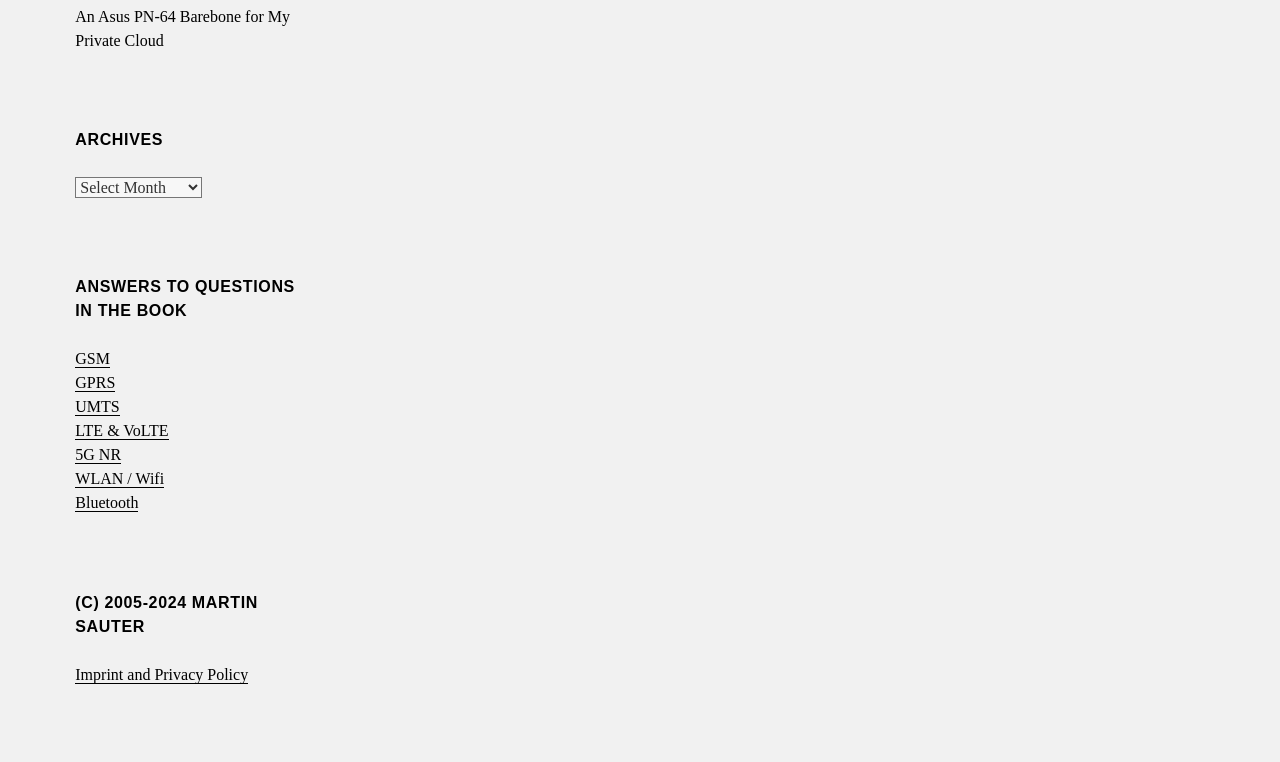Find the bounding box coordinates for the area that should be clicked to accomplish the instruction: "Click on the 'GSM' link".

[0.059, 0.46, 0.086, 0.483]